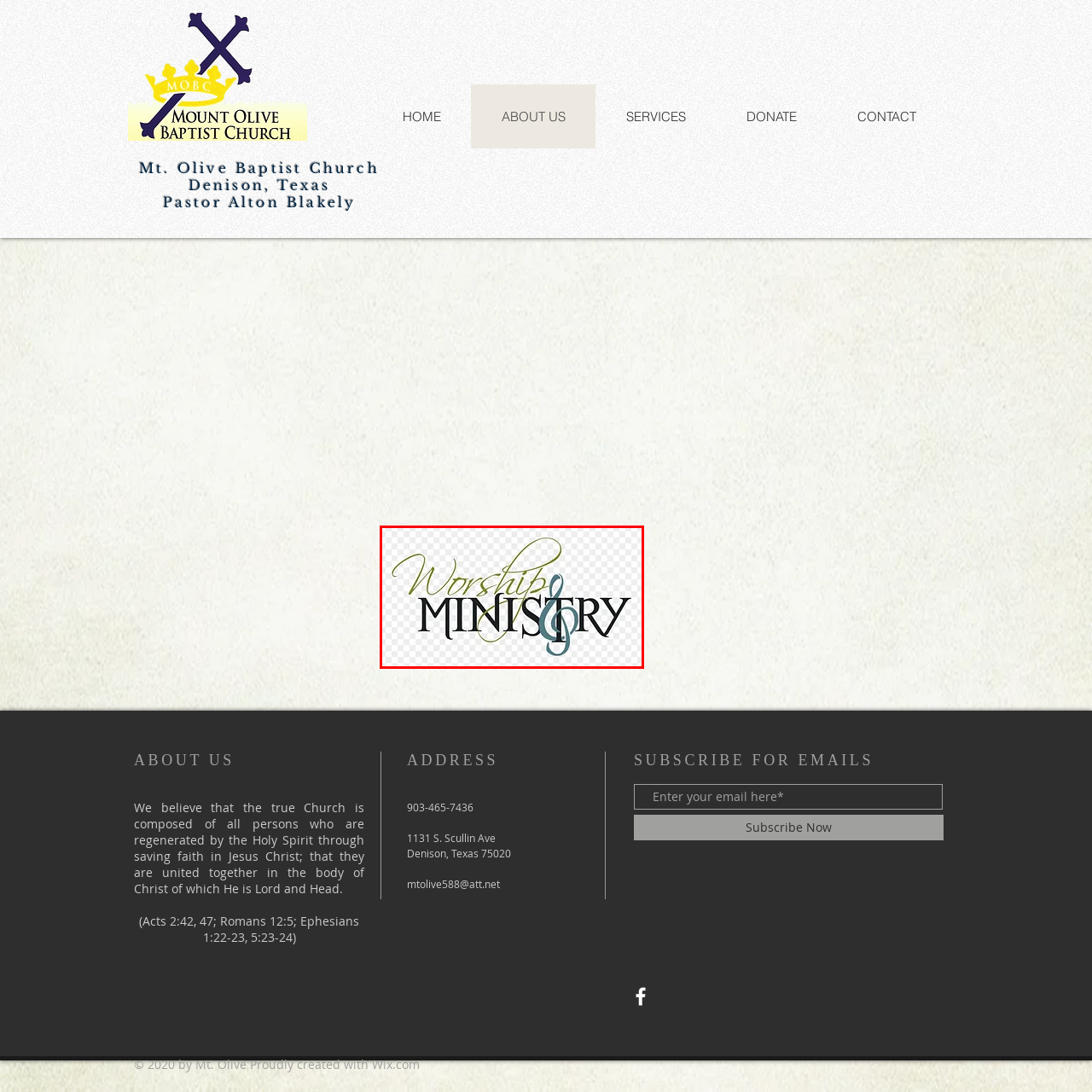Examine the content inside the red bounding box and offer a comprehensive answer to the following question using the details from the image: What is the font style of the word 'MINISTRY'?

The caption explicitly states that the word 'MINISTRY' is presented in bold, capital letters, emphasizing the importance and strength of the message.